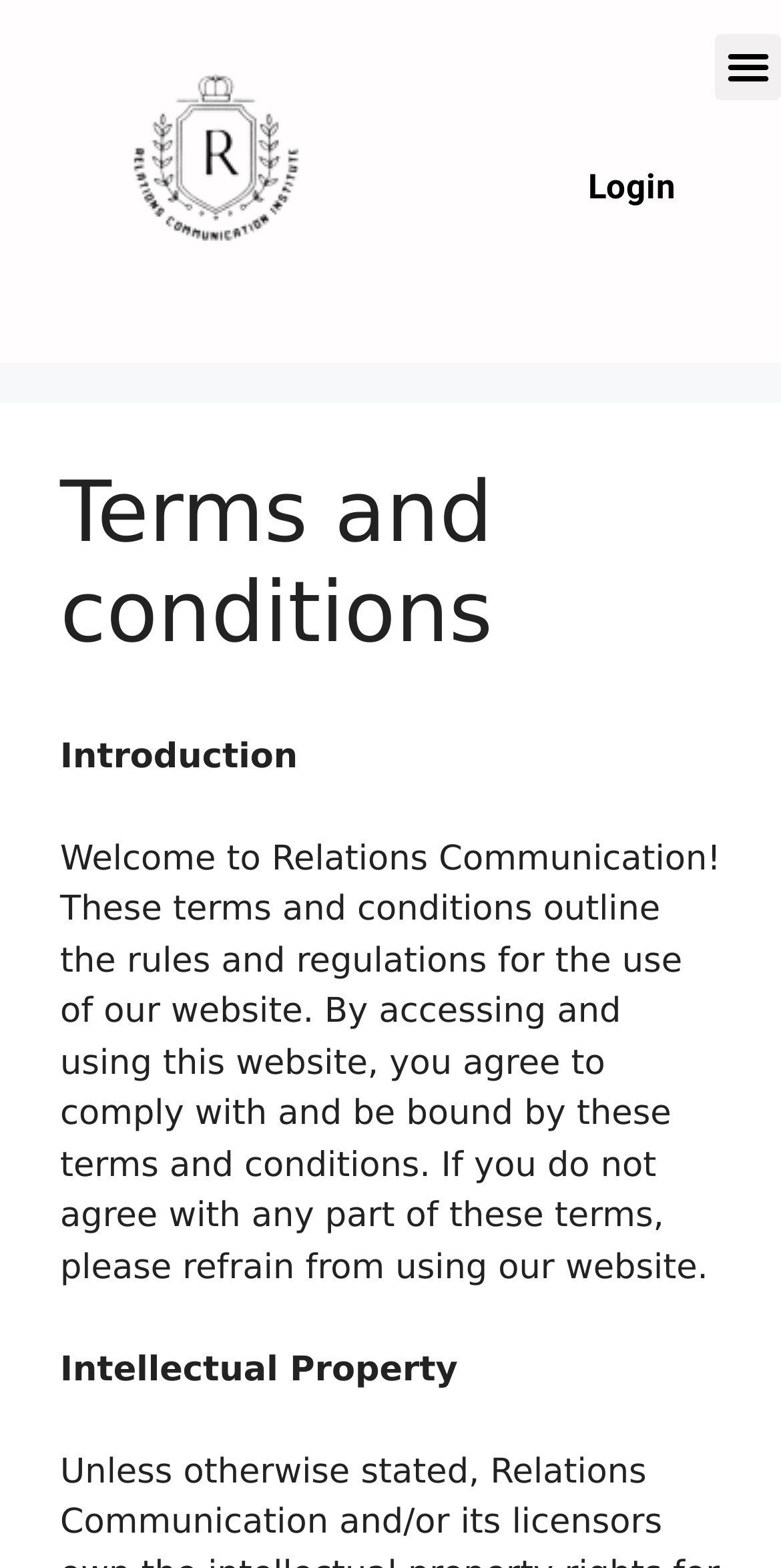Can you find the bounding box coordinates for the UI element given this description: "Menu"? Provide the coordinates as four float numbers between 0 and 1: [left, top, right, bottom].

[0.915, 0.021, 1.0, 0.063]